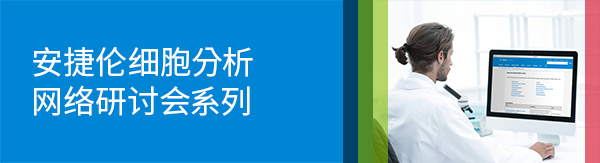What is the environment reflected in the background?
Using the information from the image, answer the question thoroughly.

The background is clean and modern, reflecting a professional environment conducive to scientific study and collaboration.